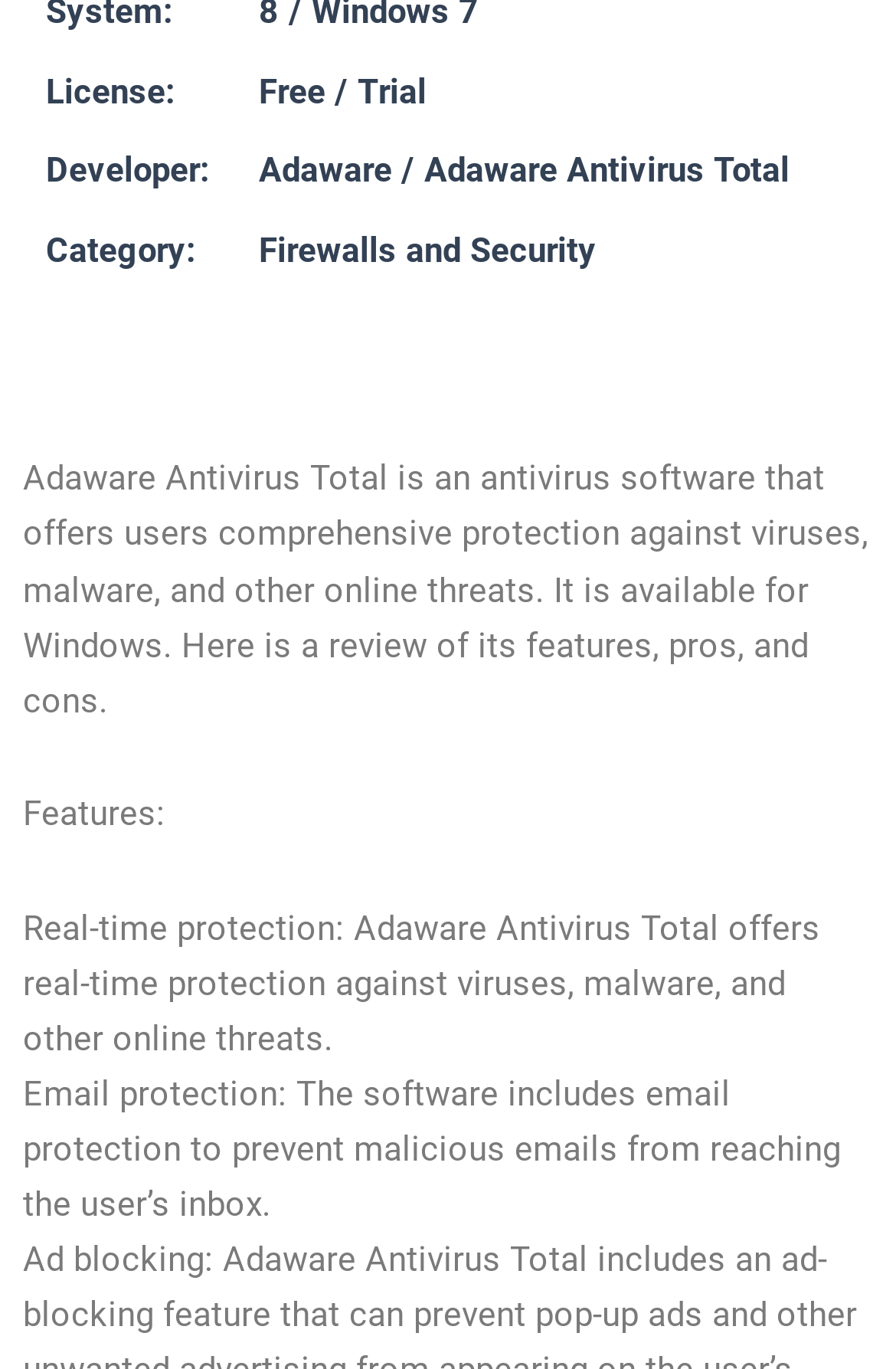Locate the bounding box of the UI element with the following description: "Adaware / Adaware Antivirus Total".

[0.288, 0.11, 0.881, 0.14]